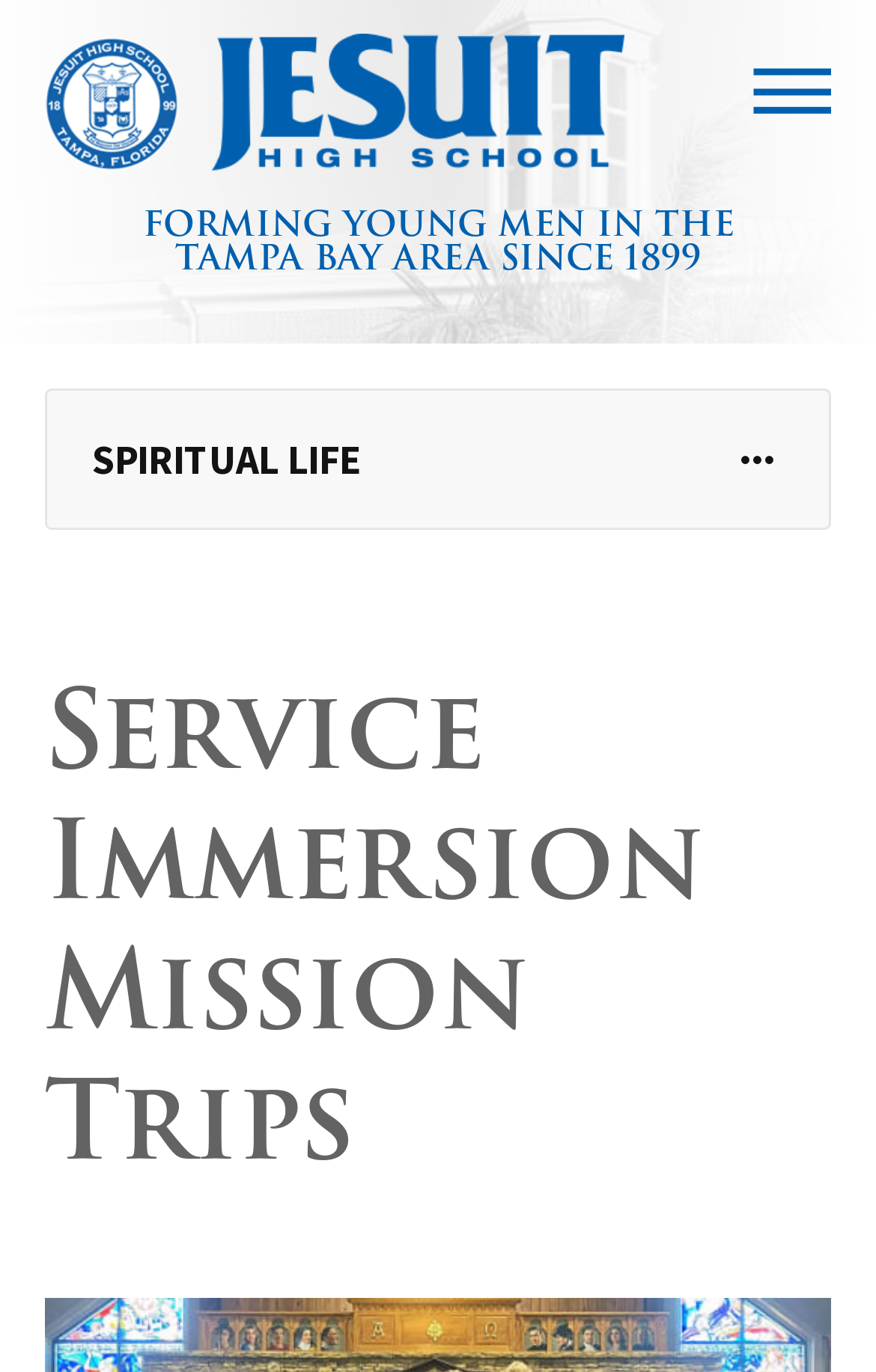Please analyze the image and provide a thorough answer to the question:
What is the name of the navigation section?

The name of the navigation section can be found in the heading element, which has the text 'SPIRITUAL LIFE'.